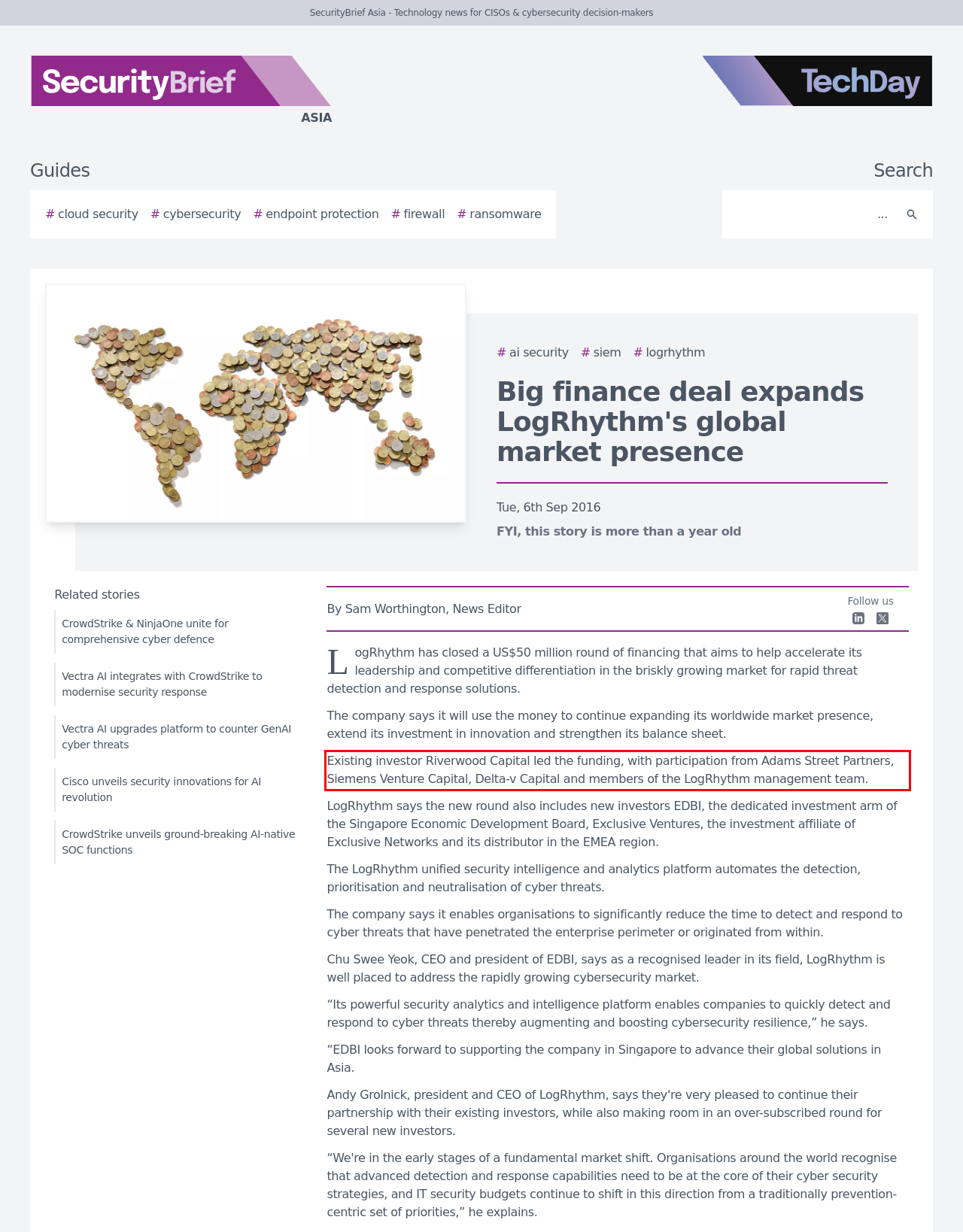Please perform OCR on the UI element surrounded by the red bounding box in the given webpage screenshot and extract its text content.

Existing investor Riverwood Capital led the funding, with participation from Adams Street Partners, Siemens Venture Capital, Delta-v Capital and members of the LogRhythm management team.